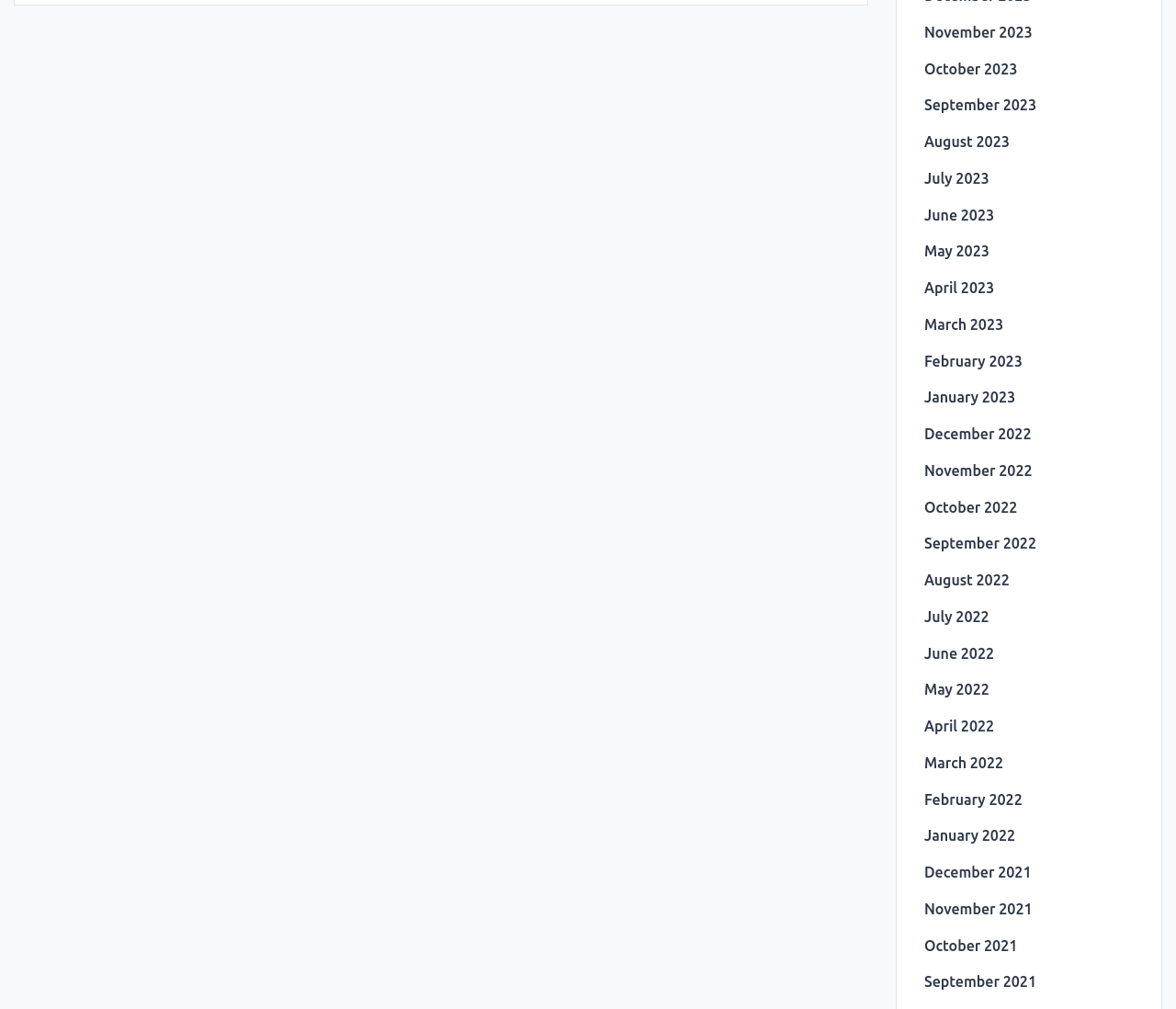Consider the image and give a detailed and elaborate answer to the question: 
Are the months listed in chronological order?

By examining the list of links, I can see that the months are listed in chronological order, with the most recent month first and the earliest month last.